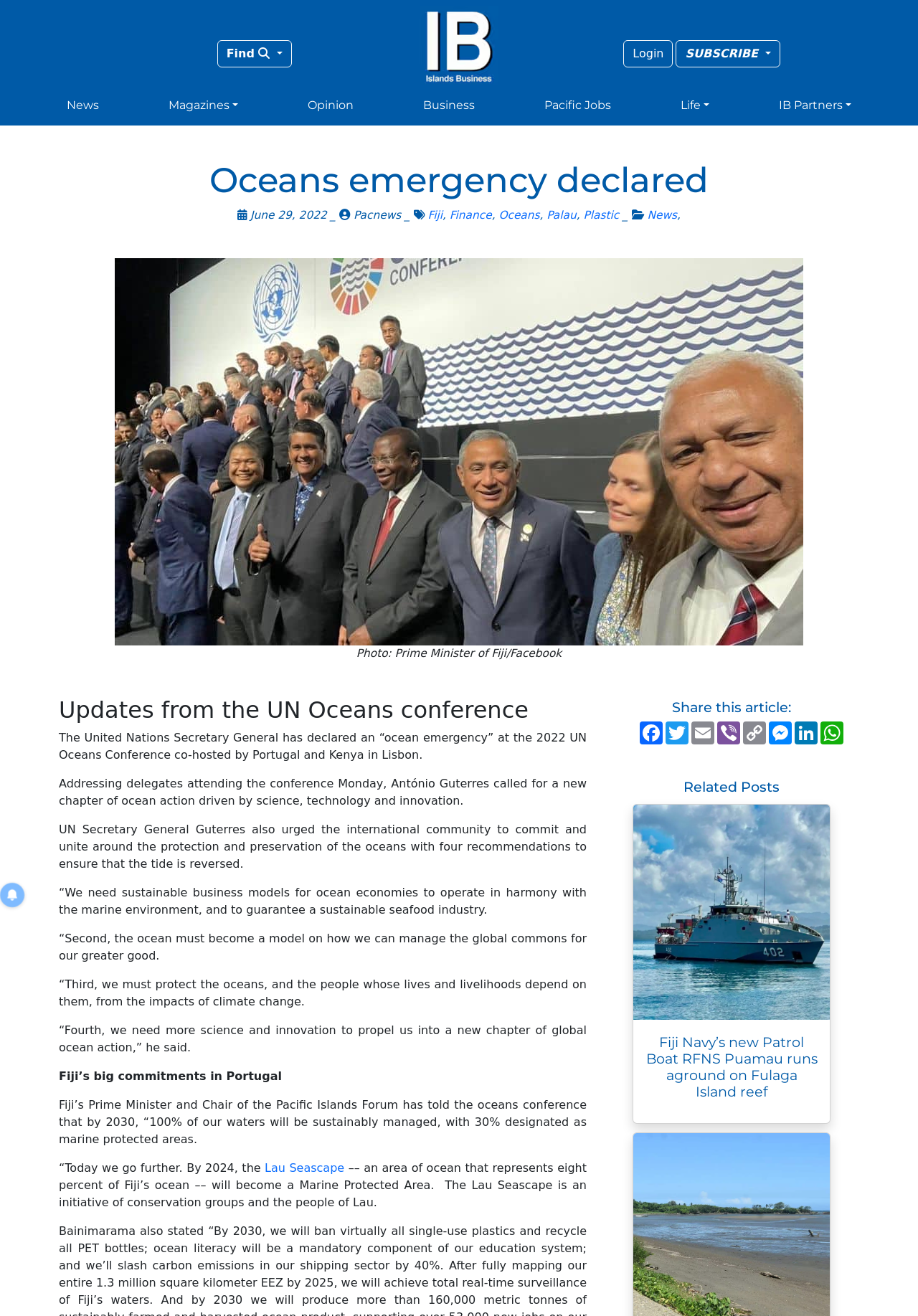Identify the bounding box coordinates for the UI element described as: "Finance". The coordinates should be provided as four floats between 0 and 1: [left, top, right, bottom].

[0.49, 0.158, 0.536, 0.168]